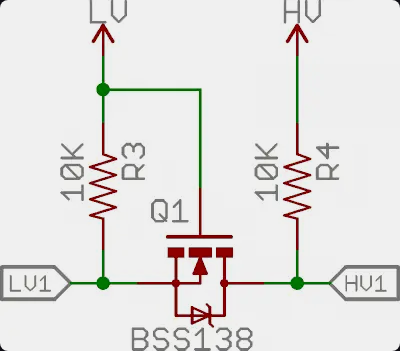Please look at the image and answer the question with a detailed explanation: What is the purpose of the voltage level shifter circuit?

The voltage level shifter circuit is essential for adapting signals between devices operating at different voltage levels, such as 3.3V and 5V systems, enabling compatibility between various electronic components.